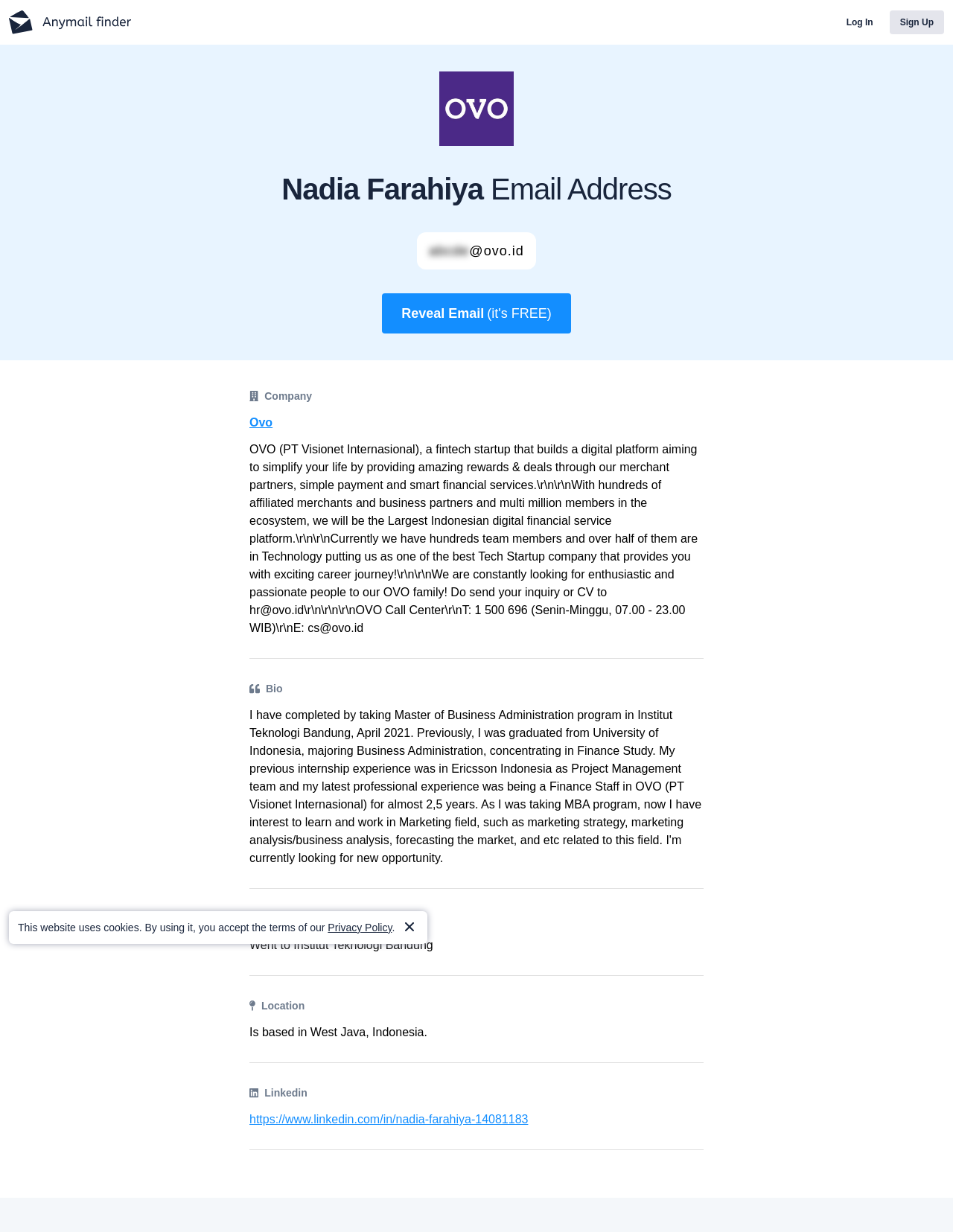What is Nadia Farahiya's email address?
Provide a detailed and extensive answer to the question.

The email address is mentioned in the heading 'abcde@ovo.id' which is located below the main heading 'Nadia Farahiya Email Address'.